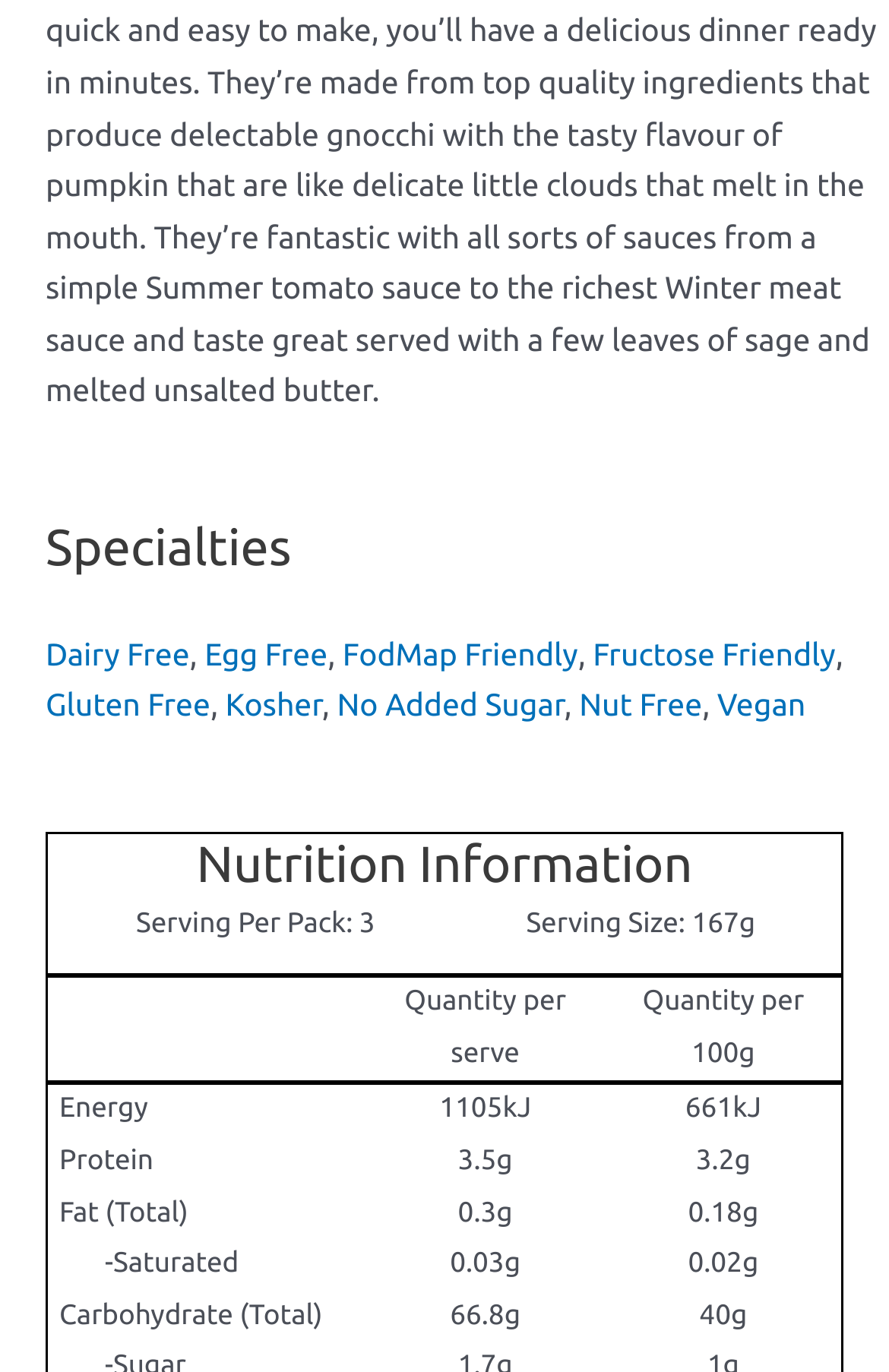Locate the bounding box coordinates of the UI element described by: "Kosher". The bounding box coordinates should consist of four float numbers between 0 and 1, i.e., [left, top, right, bottom].

[0.253, 0.5, 0.362, 0.527]